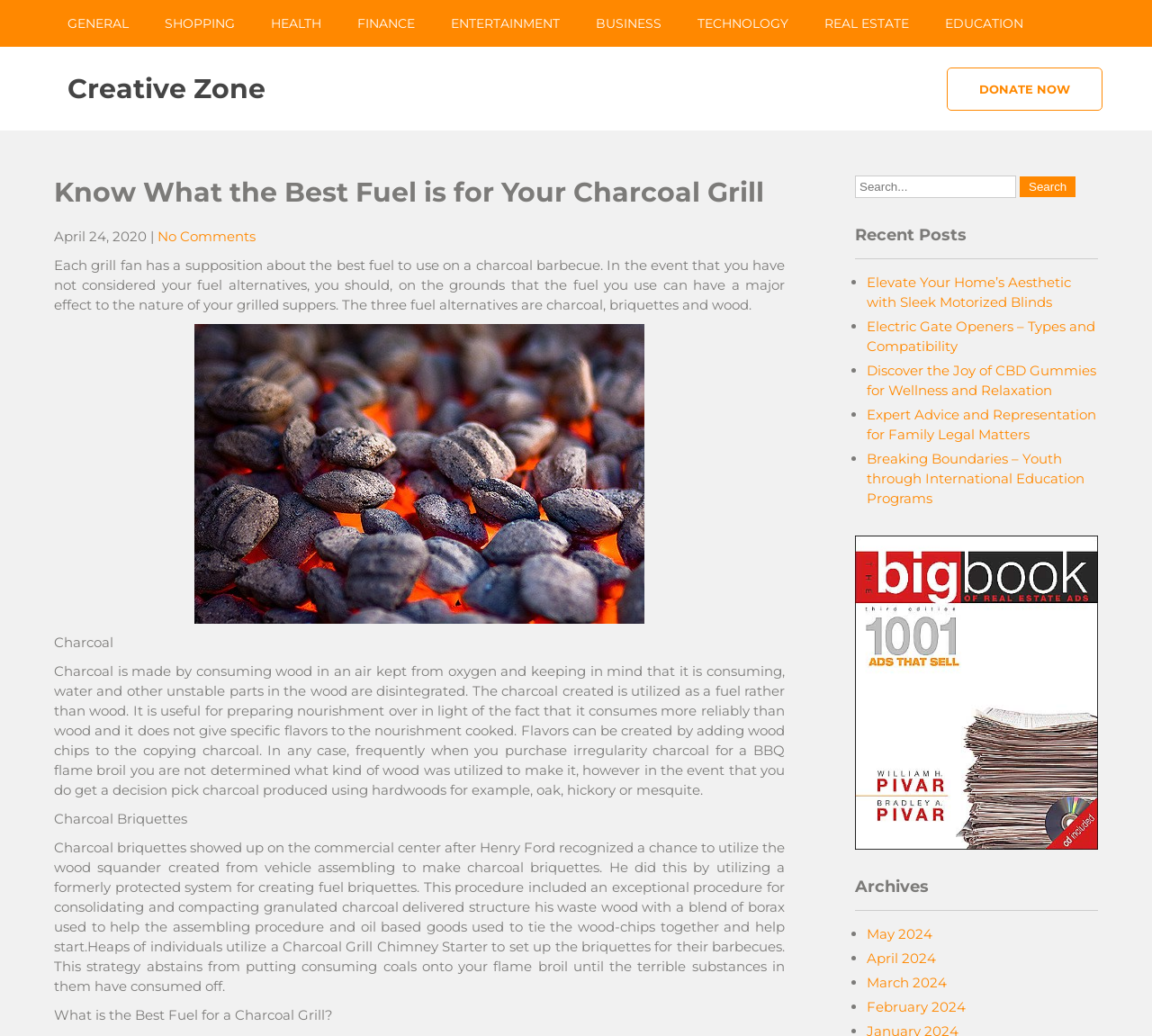Determine the bounding box coordinates for the area that should be clicked to carry out the following instruction: "View recent posts".

[0.742, 0.217, 0.953, 0.25]